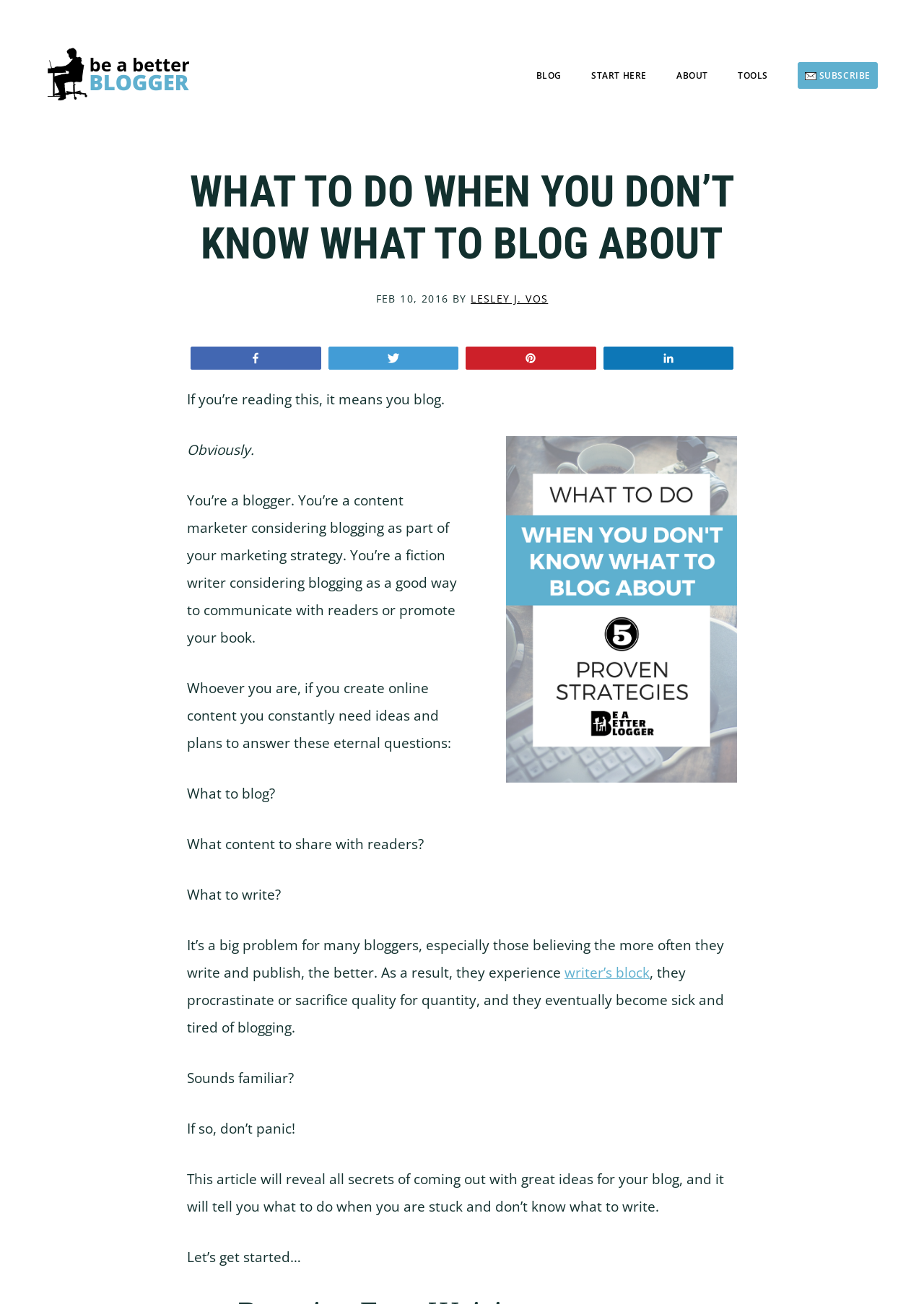Determine the main text heading of the webpage and provide its content.

WHAT TO DO WHEN YOU DON’T KNOW WHAT TO BLOG ABOUT